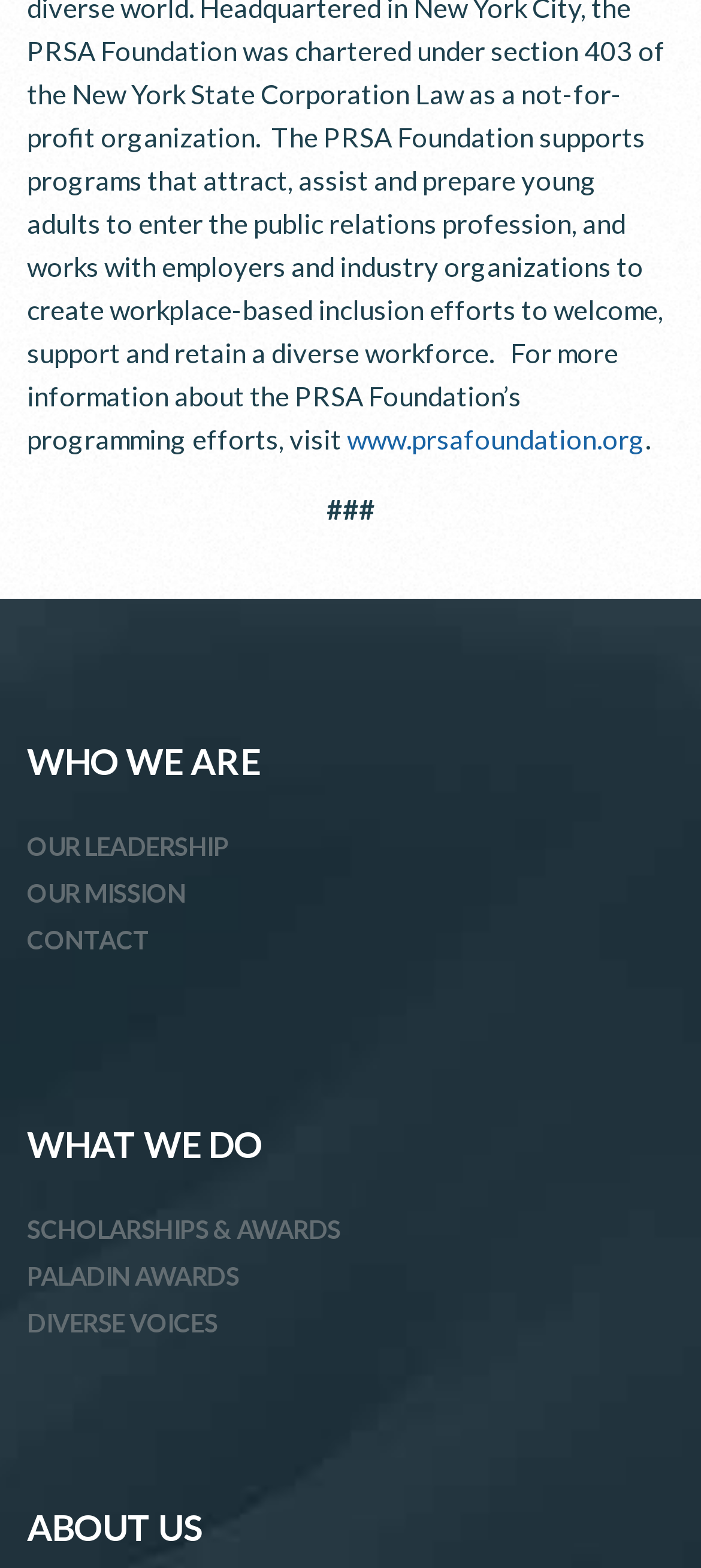Provide your answer in a single word or phrase: 
What is the last item in the ABOUT US section?

ABOUT US